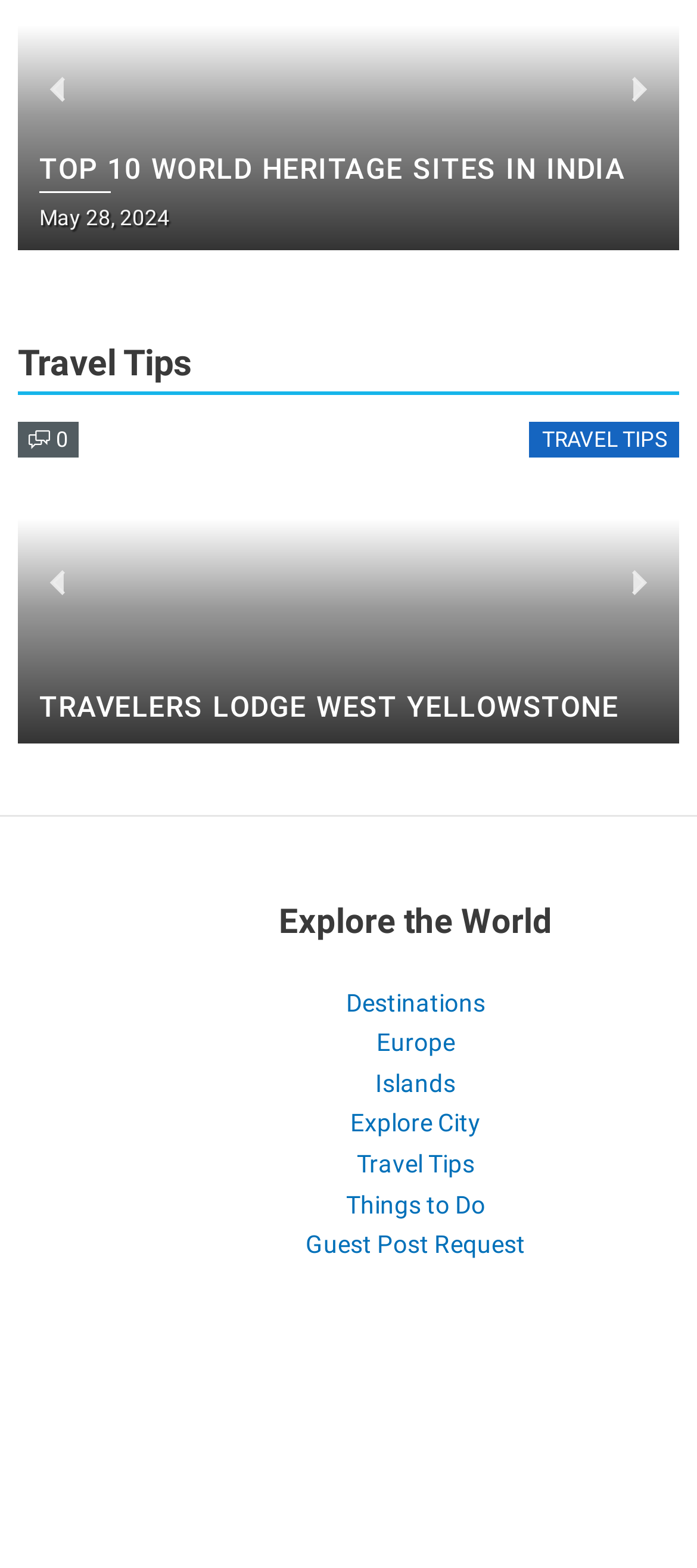What is the name of the lodge mentioned in the article?
Answer with a single word or short phrase according to what you see in the image.

Travelers Lodge West Yellowstone